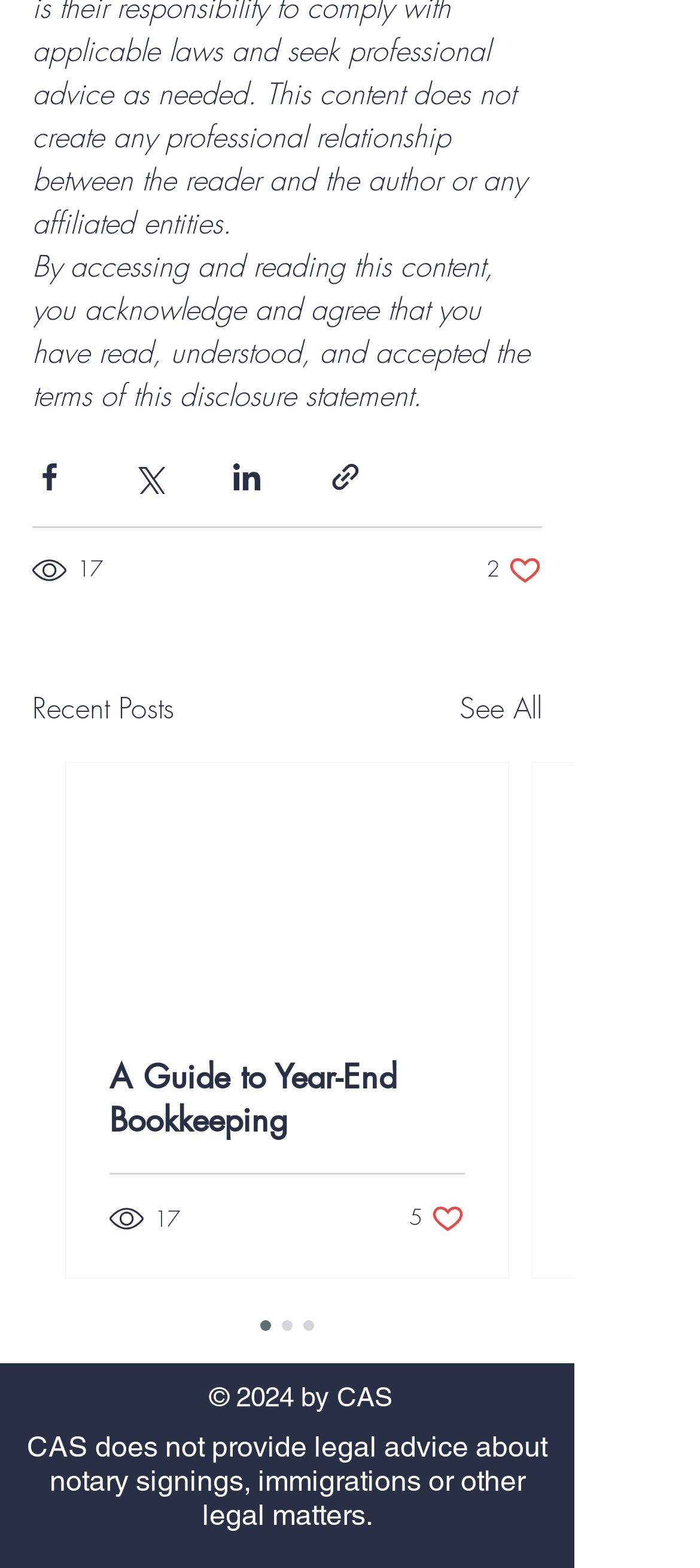Locate the bounding box coordinates of the item that should be clicked to fulfill the instruction: "See all posts".

[0.656, 0.437, 0.774, 0.465]